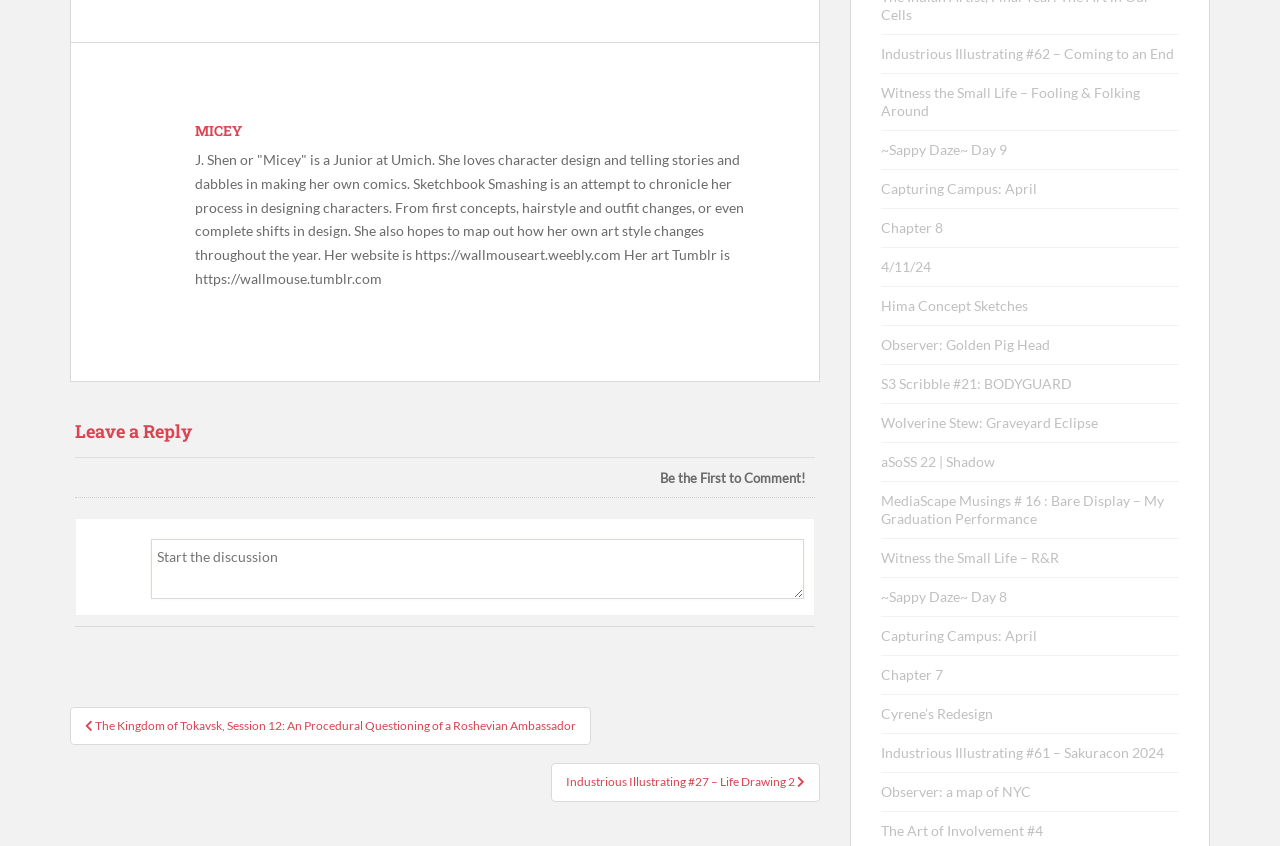What is the author's website URL?
Can you offer a detailed and complete answer to this question?

The author's website URL is mentioned in the StaticText element with the text 'Her website is https://wallmouseart.weebly.com...' which provides a link to the author's website.